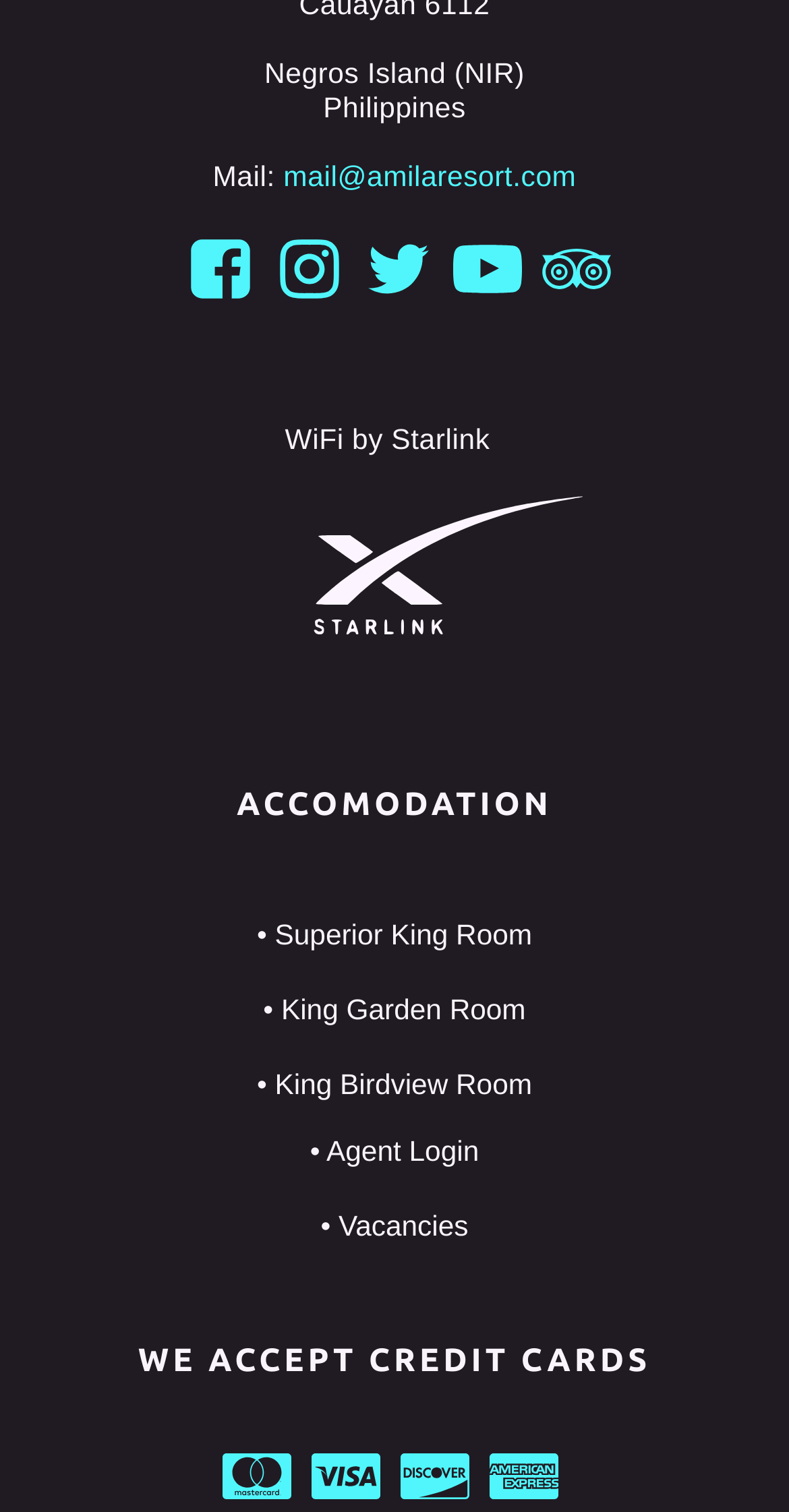Using the given description, provide the bounding box coordinates formatted as (top-left x, top-left y, bottom-right x, bottom-right y), with all values being floating point numbers between 0 and 1. Description: We Deliver

None